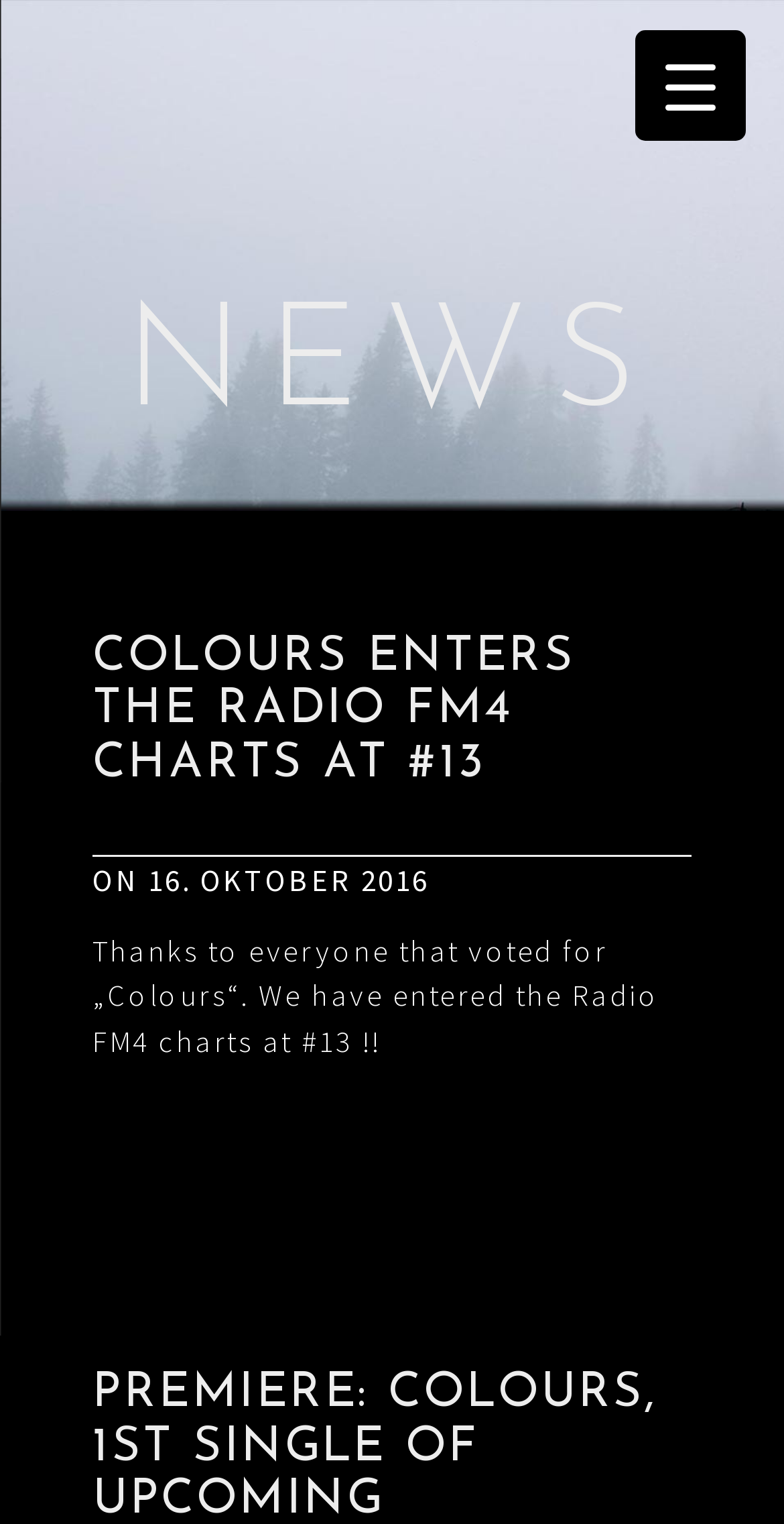Provide the bounding box coordinates in the format (top-left x, top-left y, bottom-right x, bottom-right y). All values are floating point numbers between 0 and 1. Determine the bounding box coordinate of the UI element described as: parent_node: NEWS aria-label="Menu Trigger"

[0.809, 0.02, 0.95, 0.092]